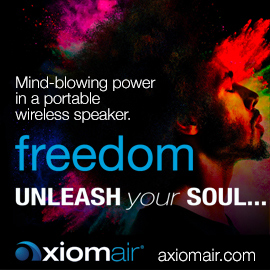Give a thorough caption for the picture.

This vibrant advertisement showcases the Axiom Air portable wireless speaker, emphasizing its powerful sound capabilities. The striking imagery features an explosion of color and a person with an impressive hairstyle, symbolizing creativity and freedom. The text highlights the speaker's "mind-blowing power" and invites potential users to "UNLEASH your SOUL," conveying an experience of musical liberation. The Axiom Air branding is prominently displayed, alongside the slogan and website, reinforcing the product's modern and energetic appeal. This design aims to resonate with music lovers seeking high-quality sound in a portable format.